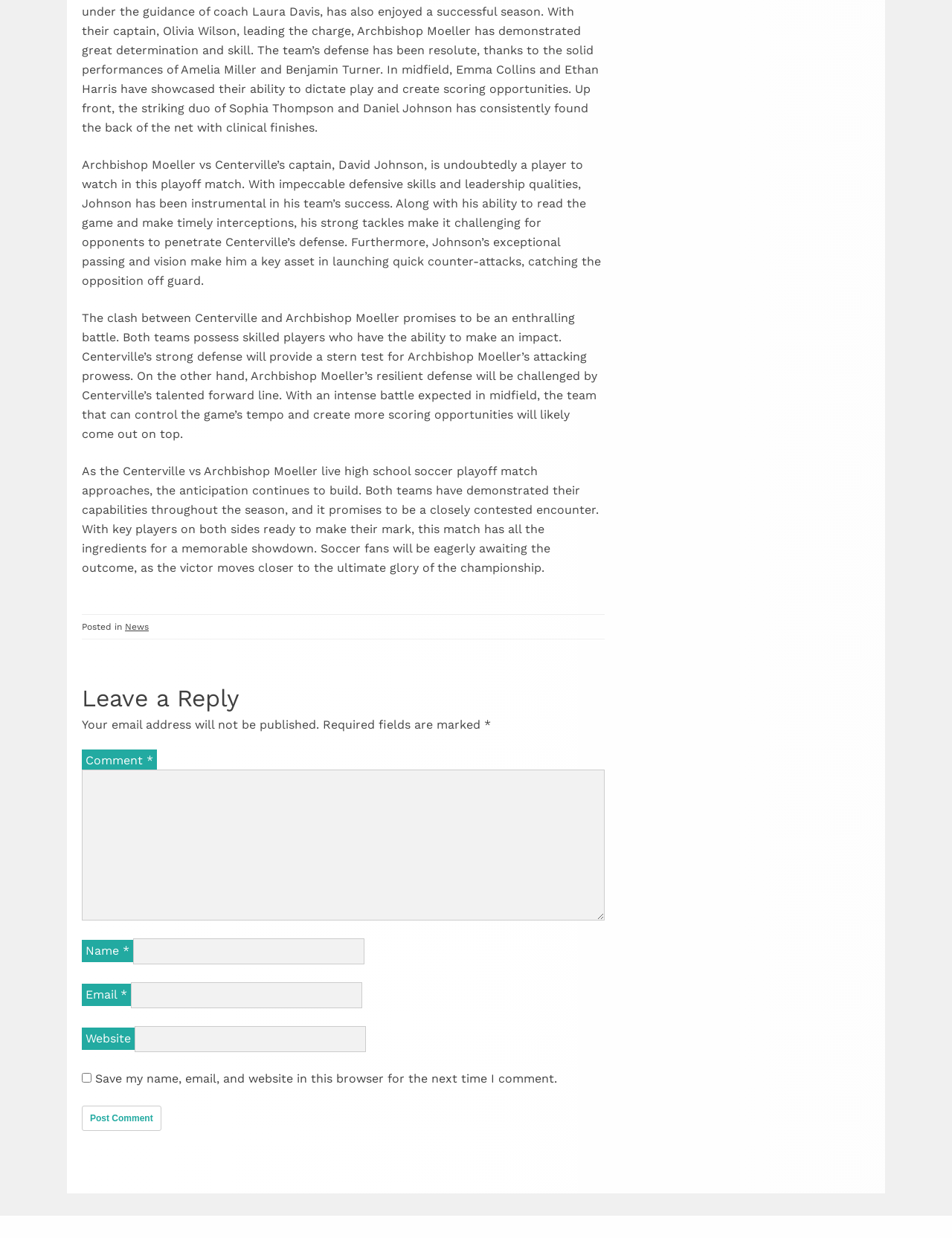Look at the image and write a detailed answer to the question: 
What is the name of the captain of Centerville?

The answer can be found in the first paragraph of the article, which states 'Archbishop Moeller vs Centerville’s captain, David Johnson, is undoubtedly a player to watch in this playoff match.'